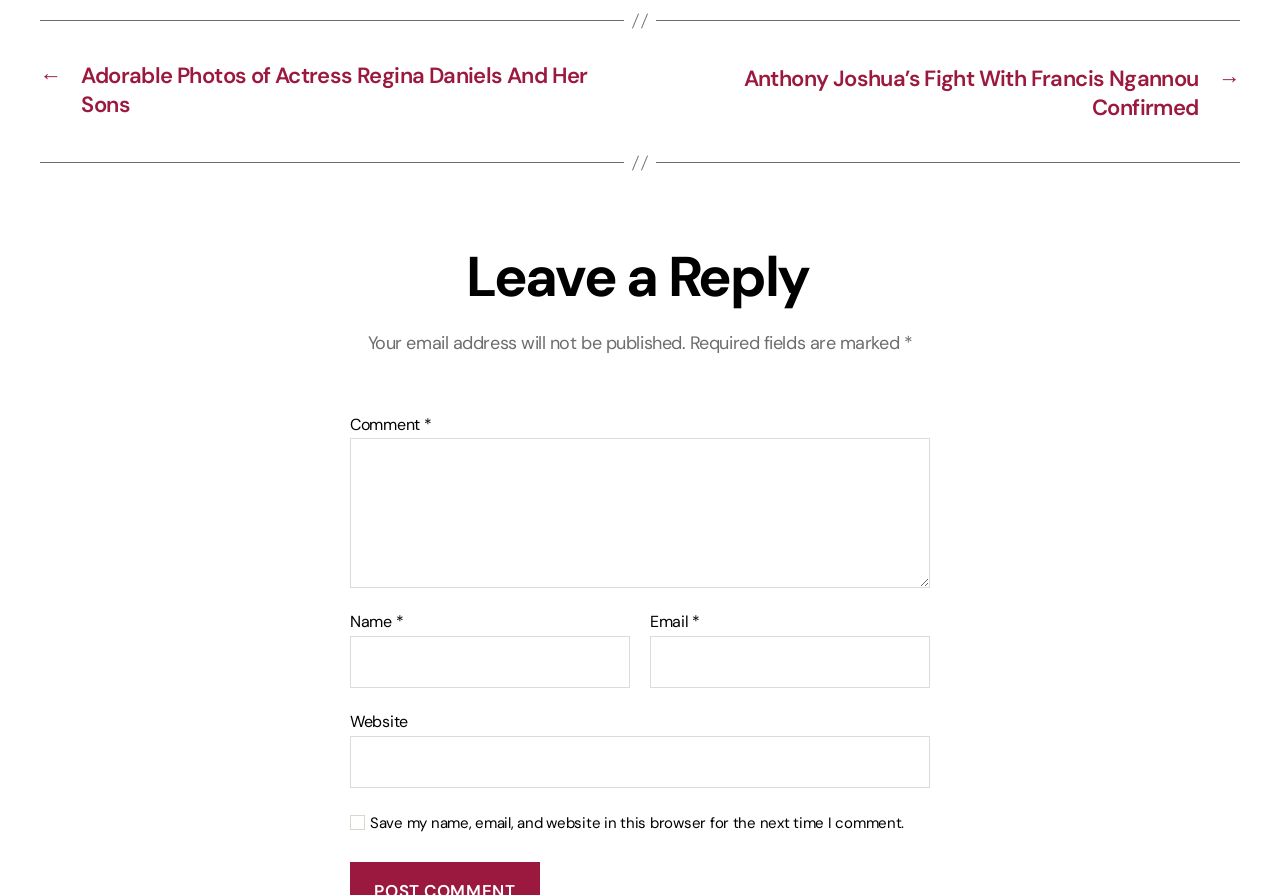What is the label of the third text field?
Respond to the question with a well-detailed and thorough answer.

The third text field has a label 'Email' above it, indicating that this field is used to input the user's email address.